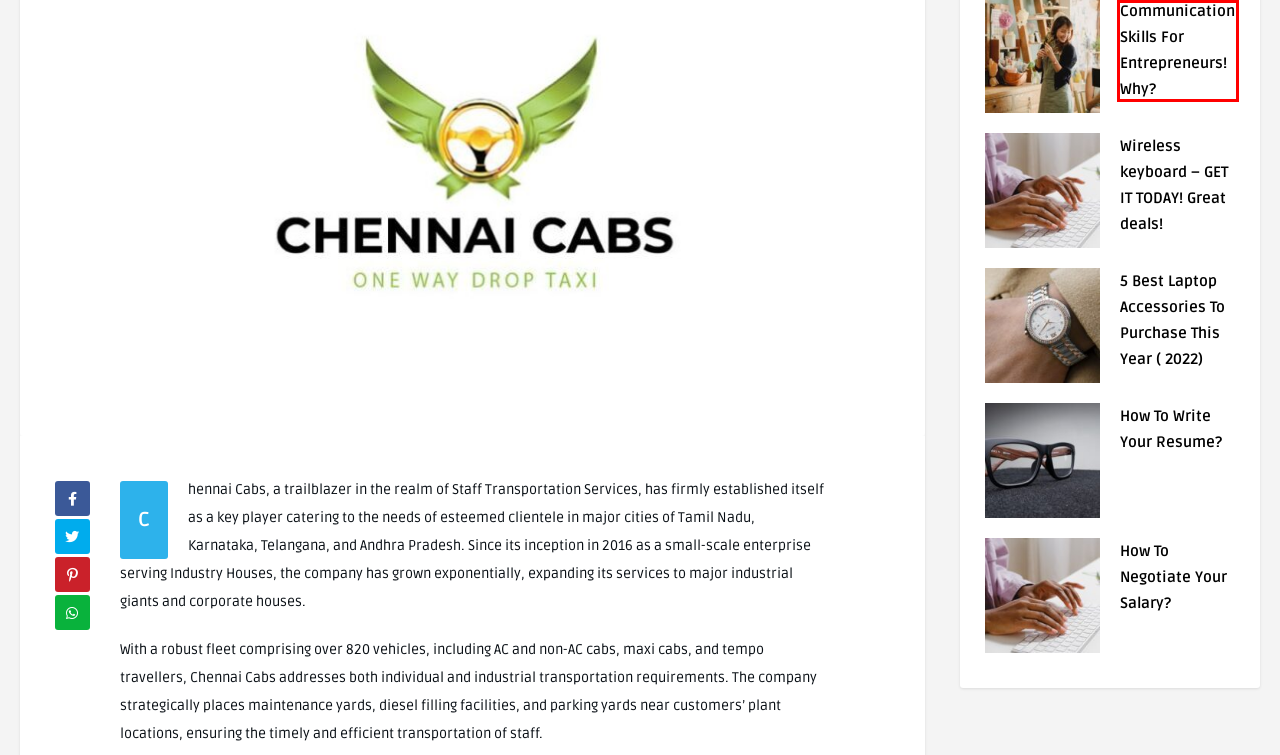Consider the screenshot of a webpage with a red bounding box and select the webpage description that best describes the new page that appears after clicking the element inside the red box. Here are the candidates:
A. Communication Skills For Entrepreneurs! Why? - Topicology
B. Business & Finance Archives - Topicology
C. Wireless keyboard - GET IT TODAY! Great deals! - Topicology
D. How To Write Your Resume? - Topicology
E. 5 Best Laptop Accessories To Purchase This Year ( 2022) - Topicology
F. Terms of Service - Topicology
G. How To Negotiate Your Salary? - Topicology
H. Contact Us - Topicology

A